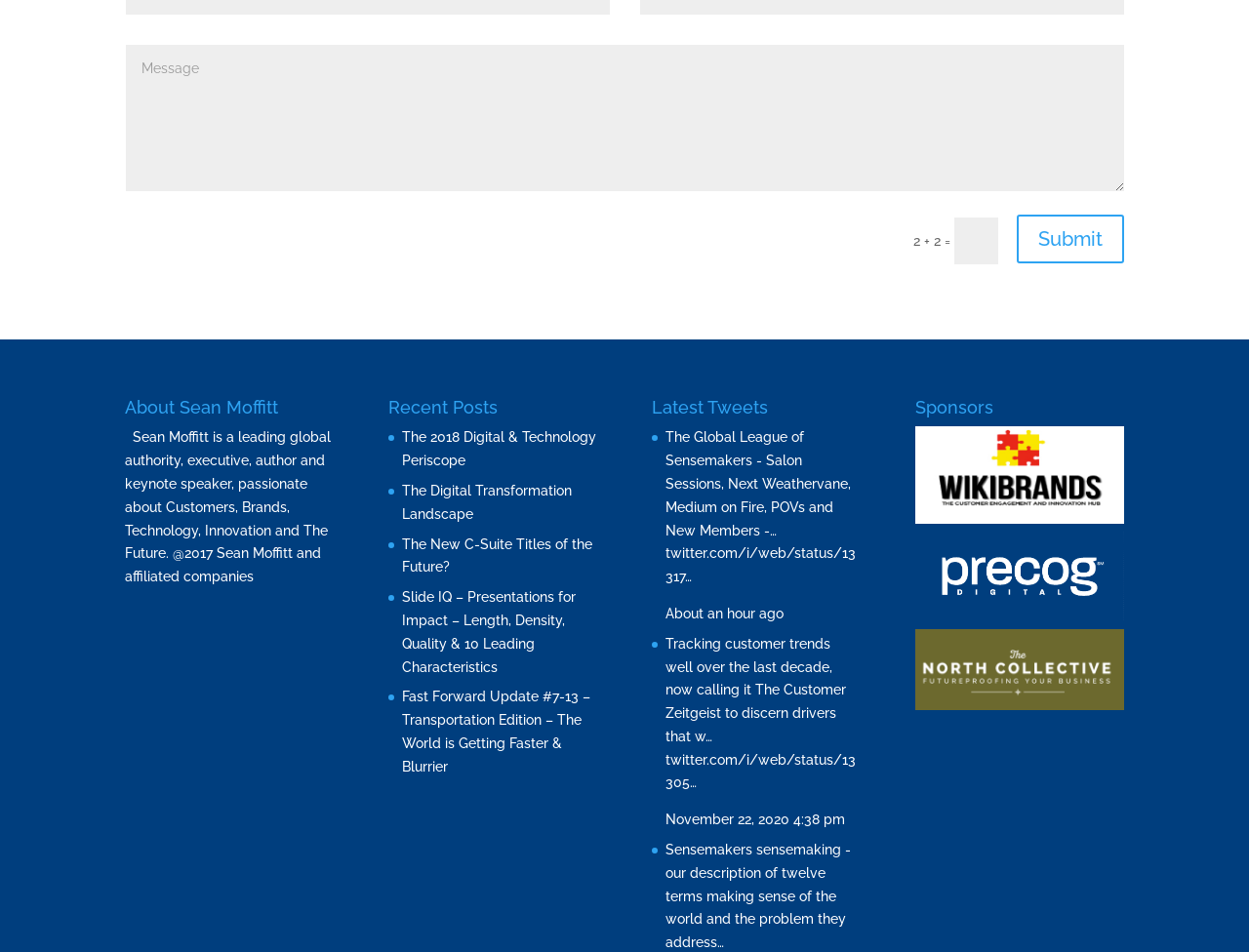Could you specify the bounding box coordinates for the clickable section to complete the following instruction: "Click the Submit button"?

[0.814, 0.226, 0.9, 0.277]